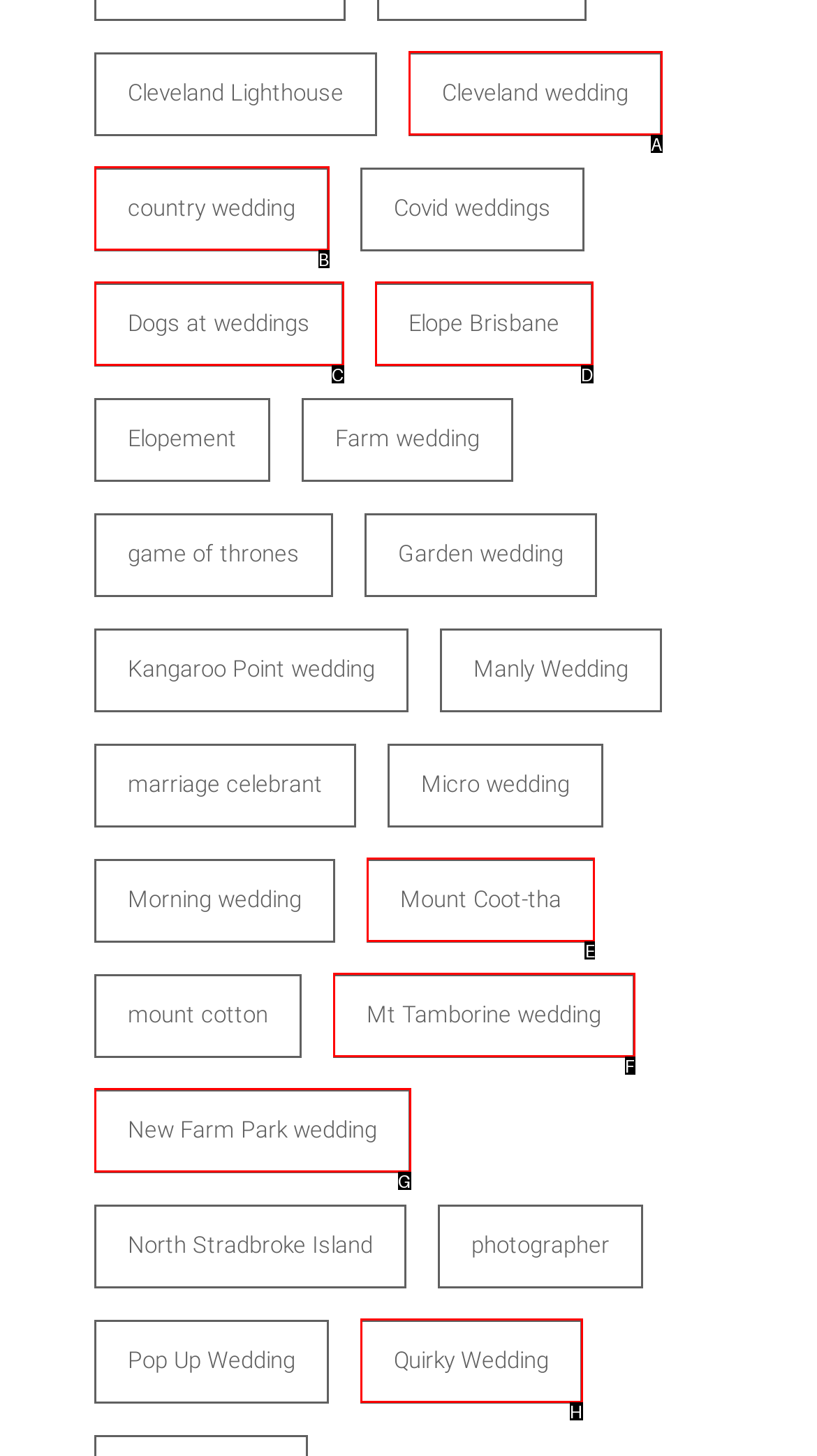Identify which lettered option completes the task: Check out Mount Coot-tha. Provide the letter of the correct choice.

E